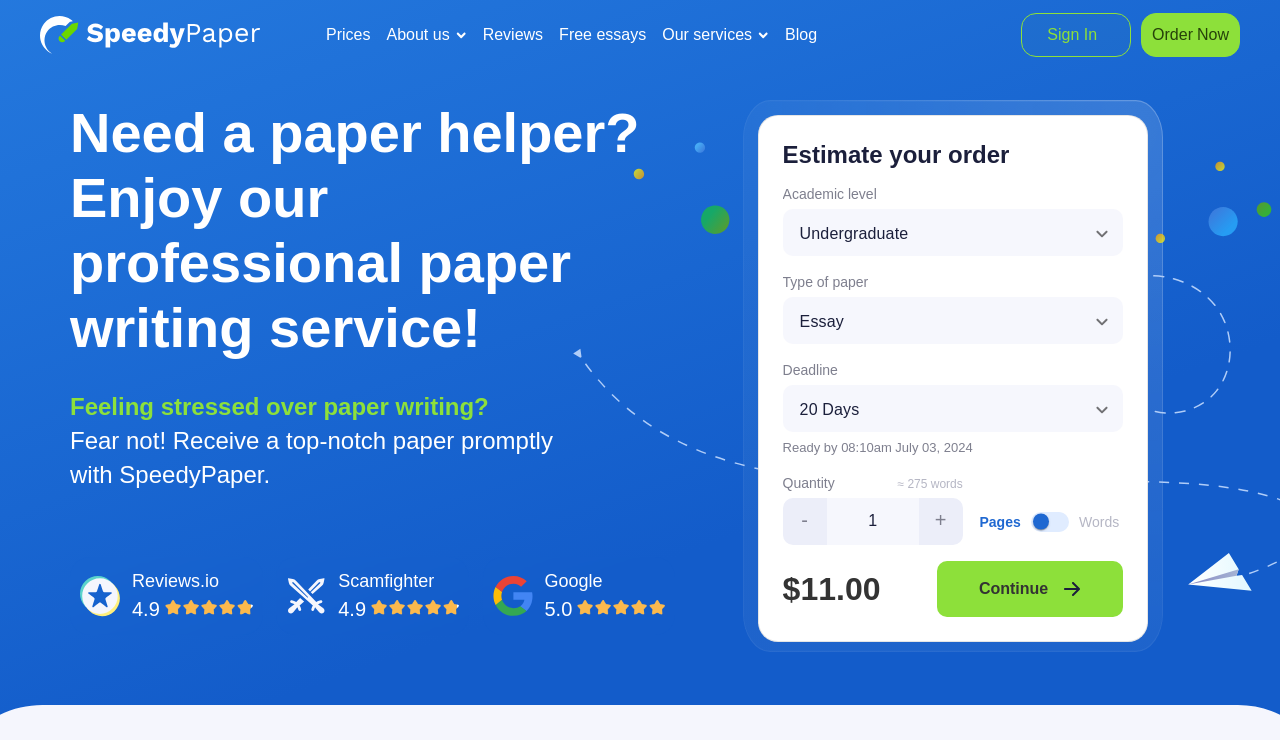Use a single word or phrase to answer the question:
What is the minimum quantity of pages or words that can be ordered?

1